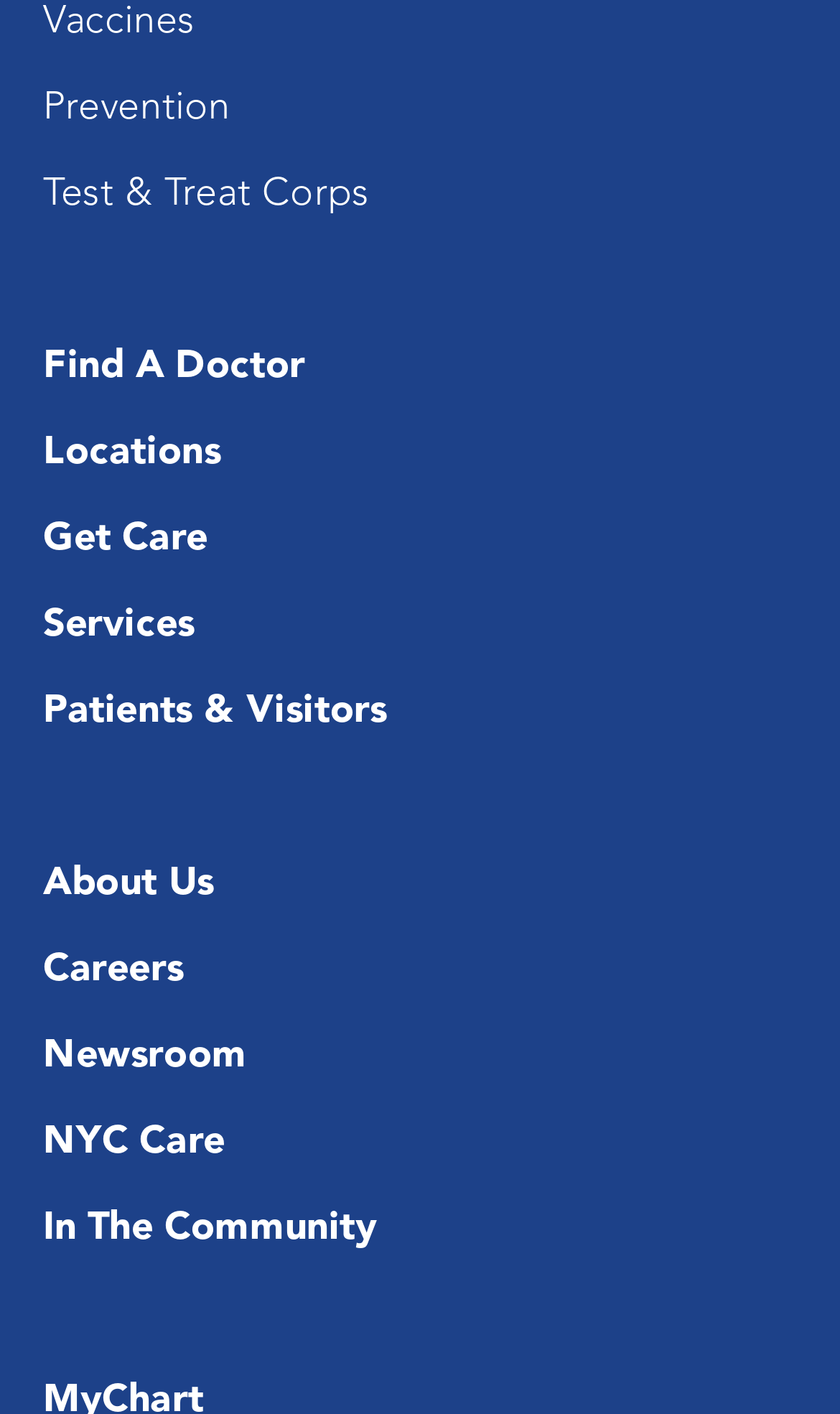Respond to the following query with just one word or a short phrase: 
What is the general topic of the webpage?

Healthcare